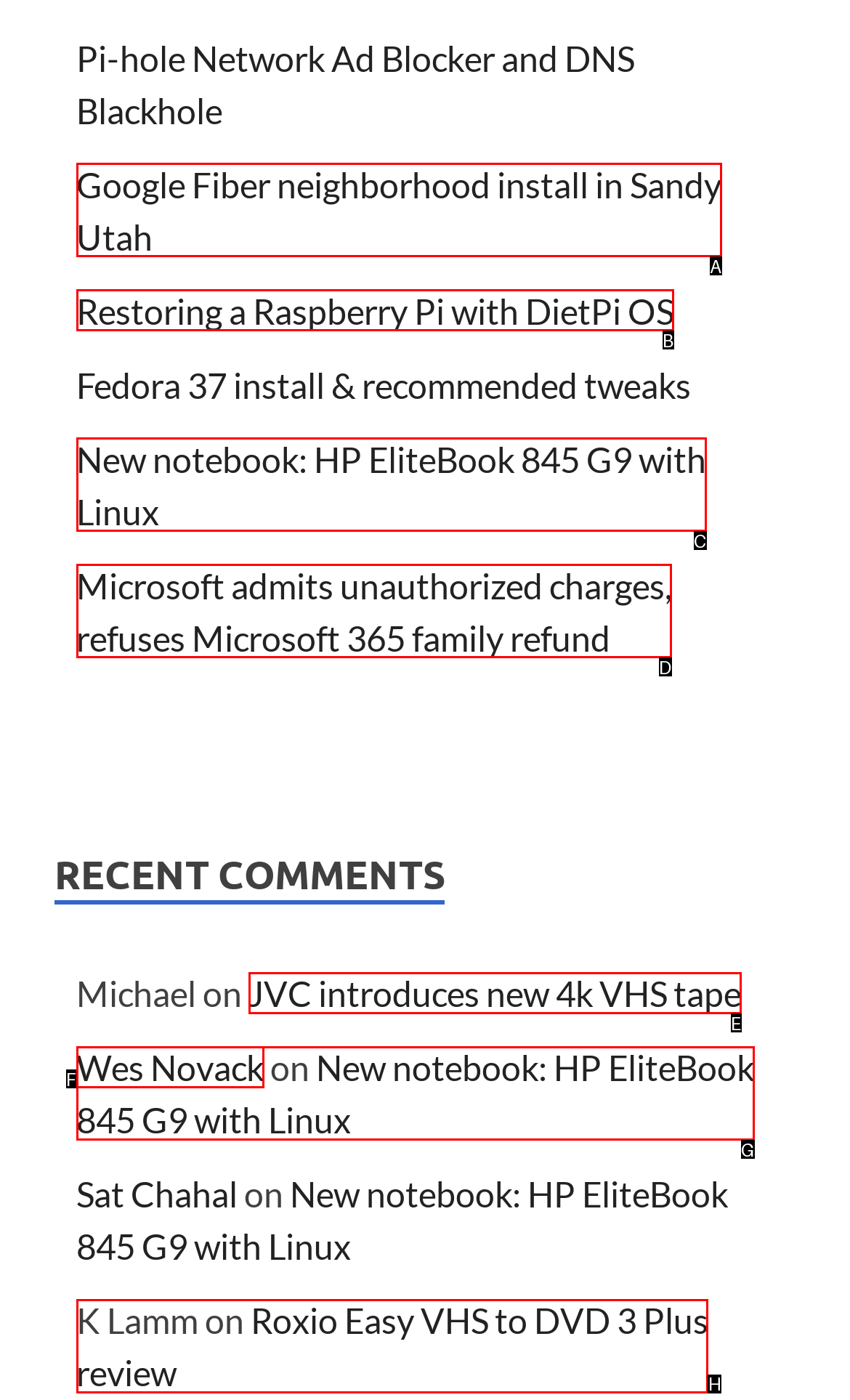What option should you select to complete this task: Check the link to Roxio Easy VHS to DVD 3 Plus review? Indicate your answer by providing the letter only.

H